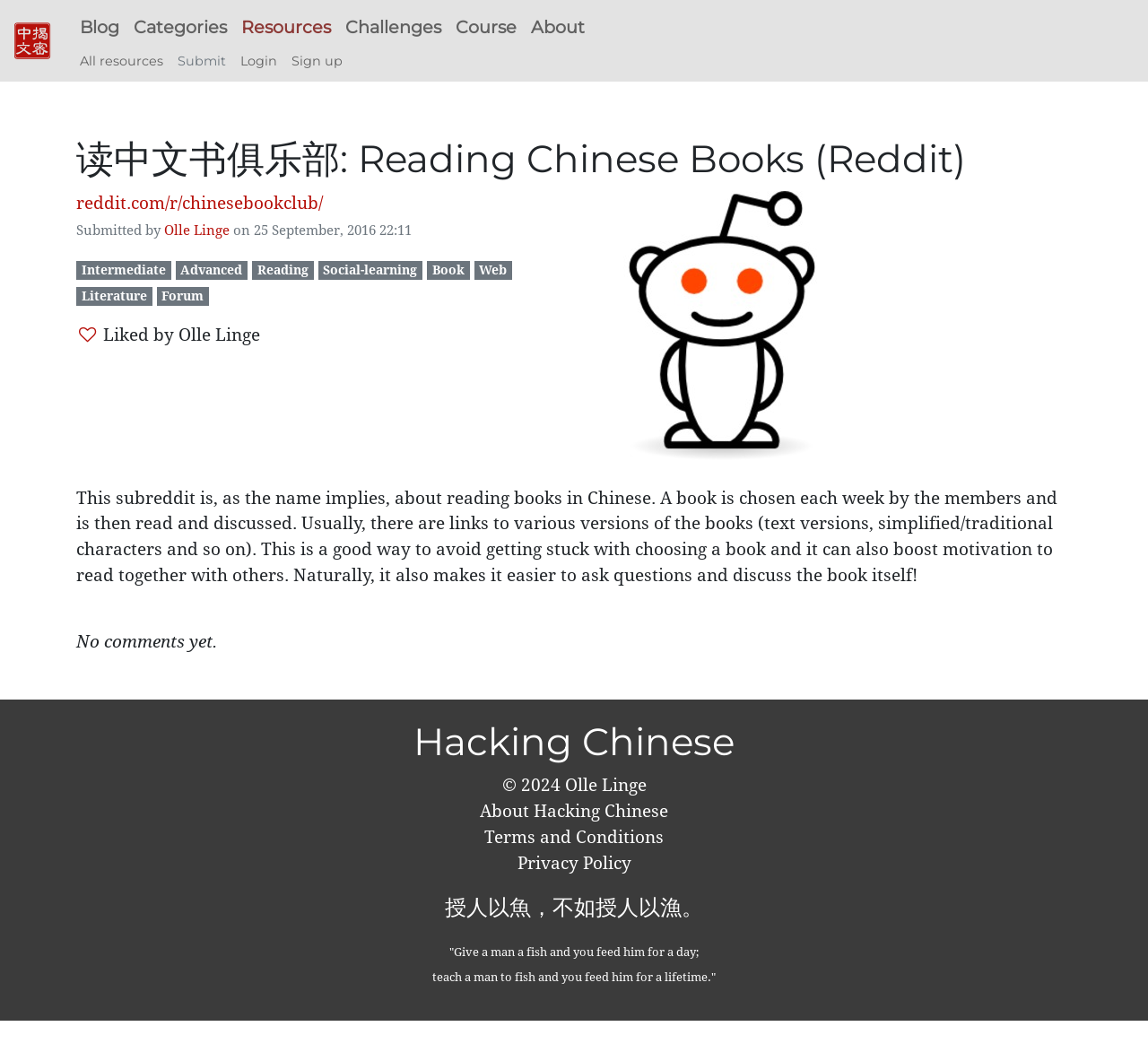What is the name of the subreddit?
Using the image as a reference, deliver a detailed and thorough answer to the question.

The name of the subreddit can be found in the heading element with the text '读中文书俱乐部: Reading Chinese Books (Reddit)' which is located at the top of the webpage.